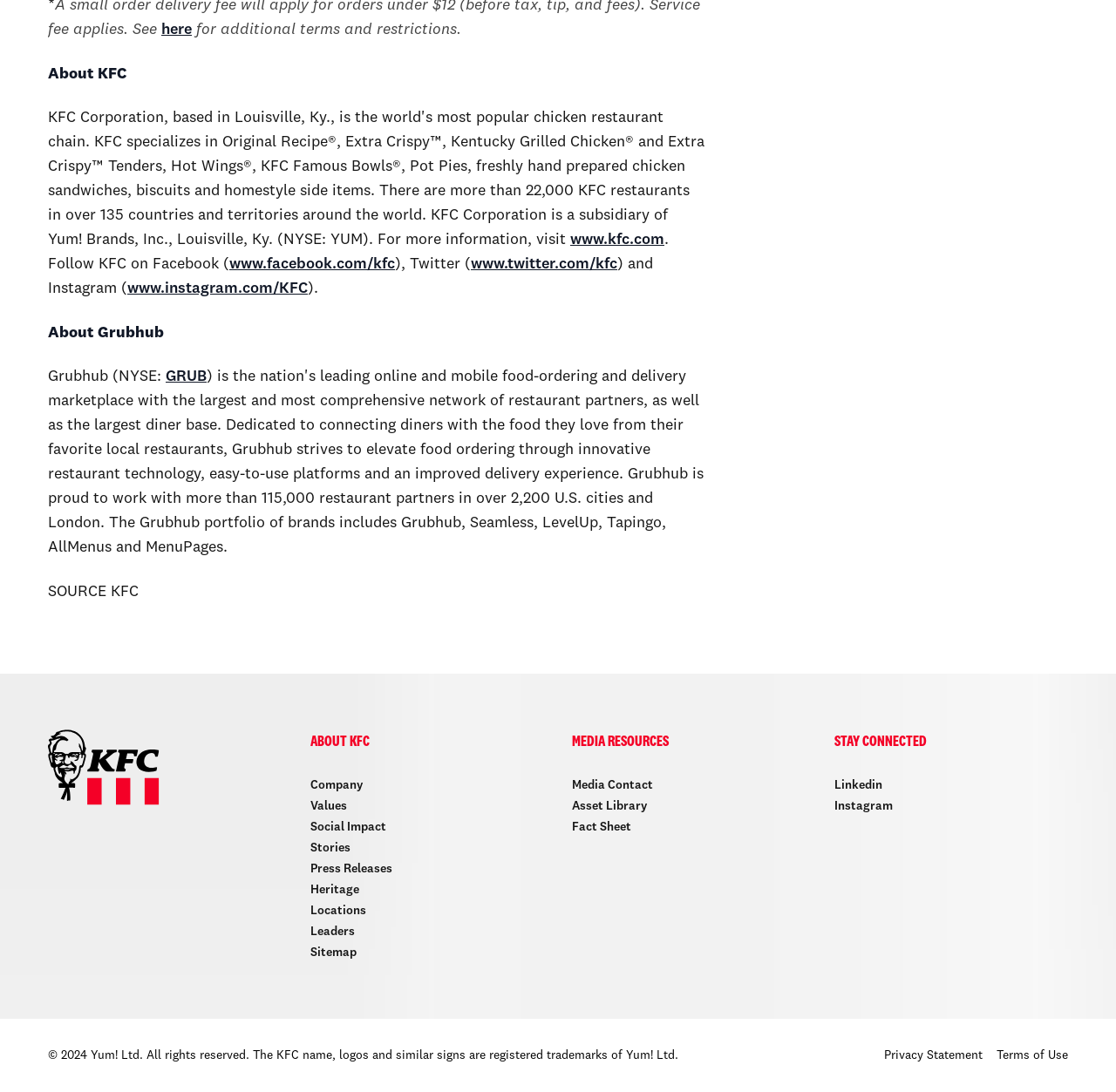Please provide the bounding box coordinates for the UI element as described: "AdminPascal". The coordinates must be four floats between 0 and 1, represented as [left, top, right, bottom].

None